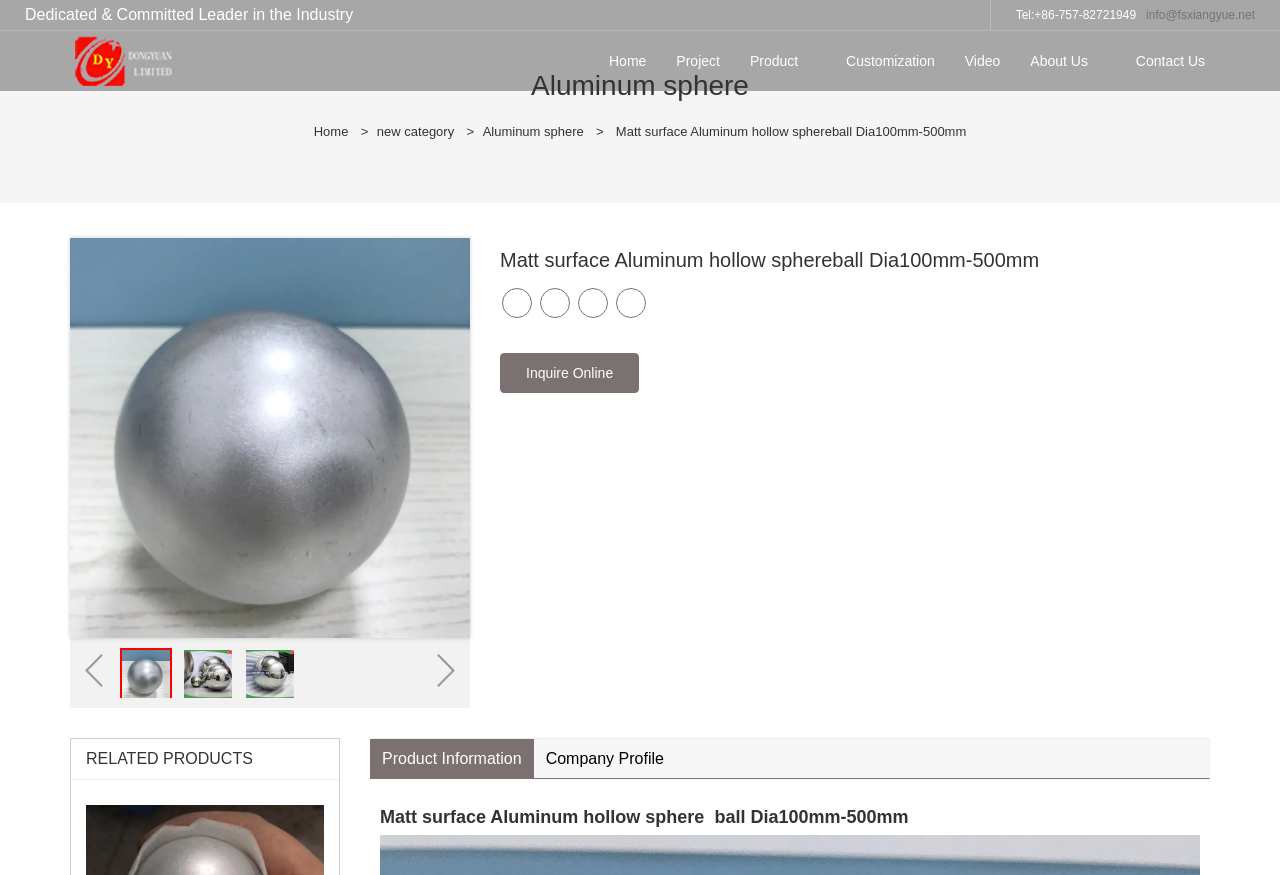Identify the bounding box coordinates of the clickable section necessary to follow the following instruction: "Click the 'Inquire Online' button". The coordinates should be presented as four float numbers from 0 to 1, i.e., [left, top, right, bottom].

[0.391, 0.404, 0.499, 0.45]